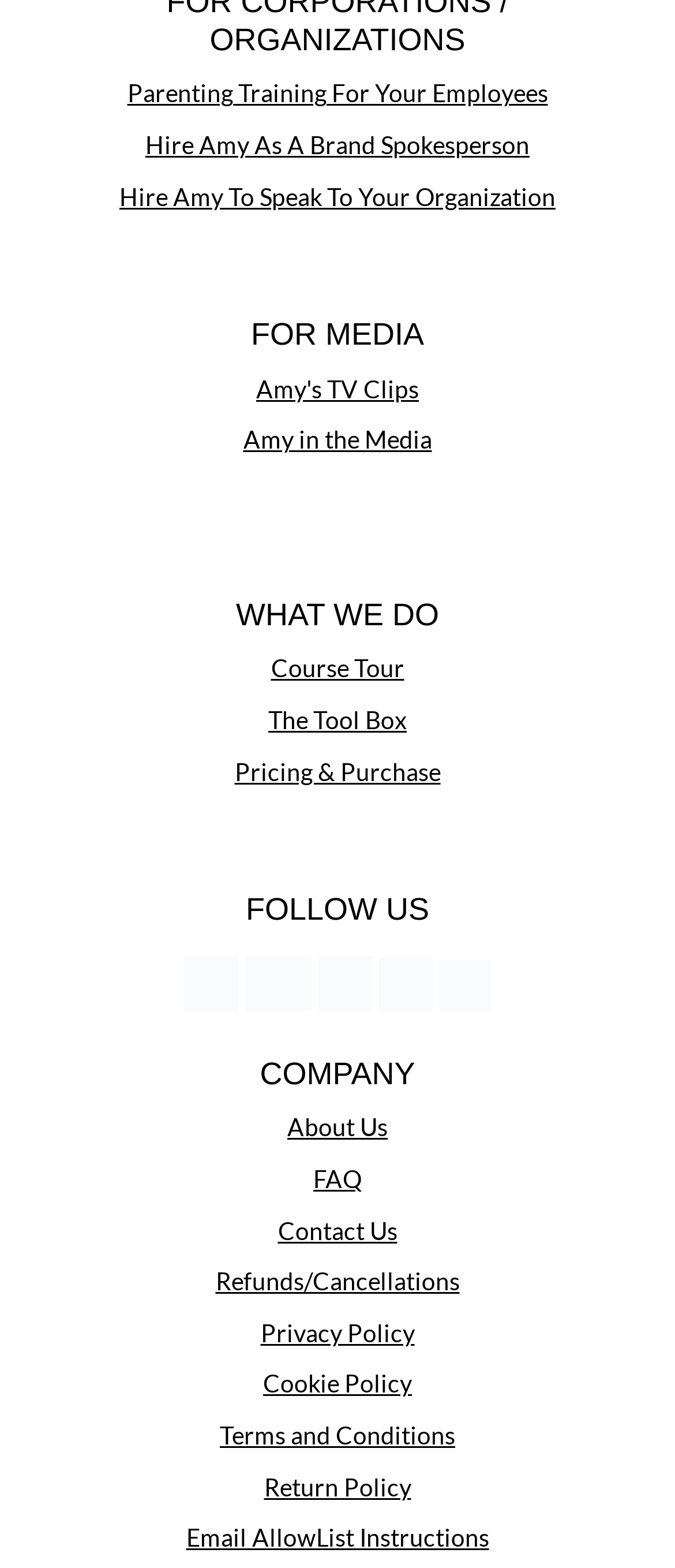Answer with a single word or phrase: 
What is the last link in the 'COMPANY' section?

Email AllowList Instructions